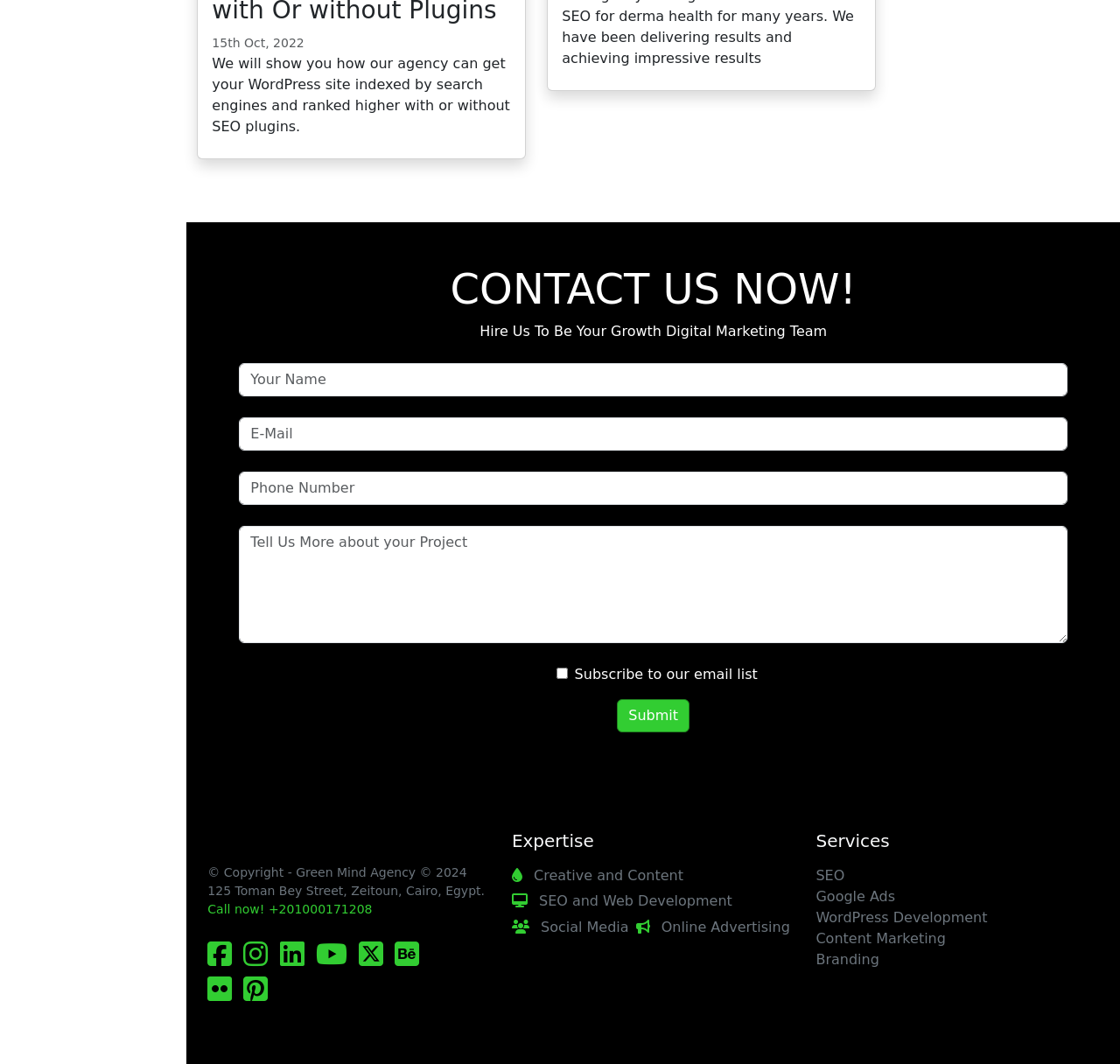What is the purpose of the form on the webpage?
Using the screenshot, give a one-word or short phrase answer.

To contact the agency